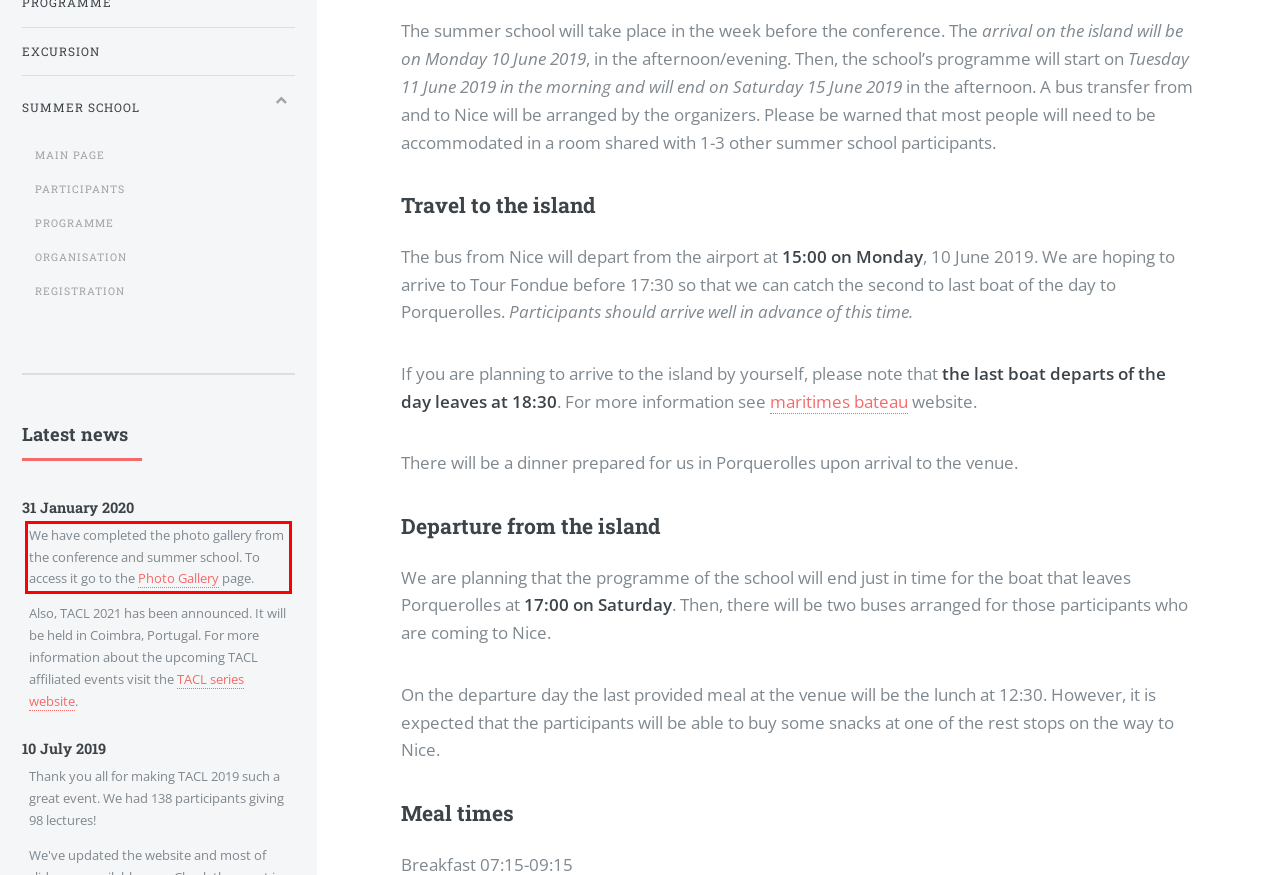You are given a screenshot of a webpage with a UI element highlighted by a red bounding box. Please perform OCR on the text content within this red bounding box.

We have completed the photo gallery from the conference and summer school. To access it go to the Photo Gallery page.